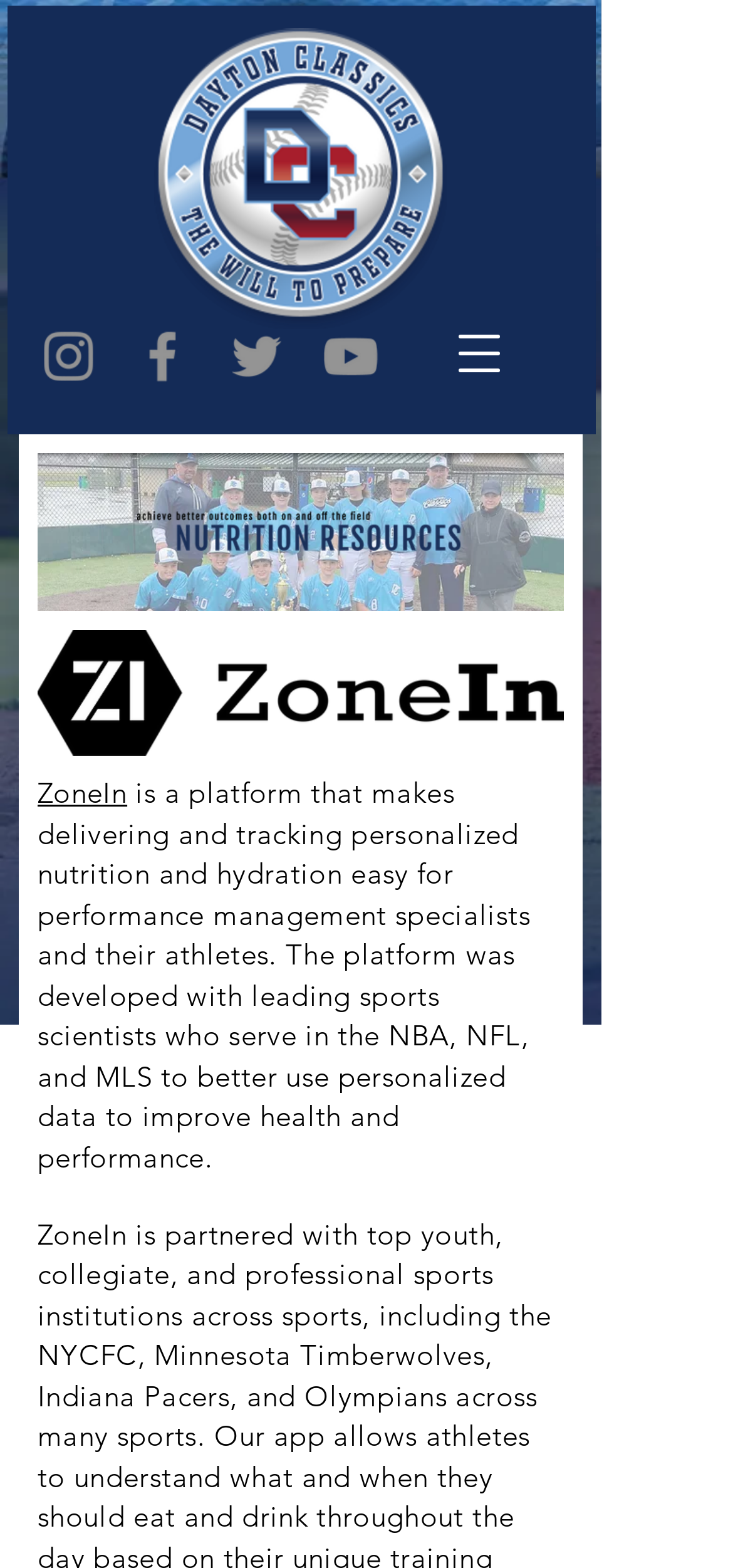Please provide a comprehensive answer to the question below using the information from the image: What is the file name of the banner photo?

I can find the image element with the file name 'DCB-Nutrition-BannerPhoto.jpg' at coordinates [0.051, 0.289, 0.769, 0.39]. This image is likely the banner photo on the webpage.